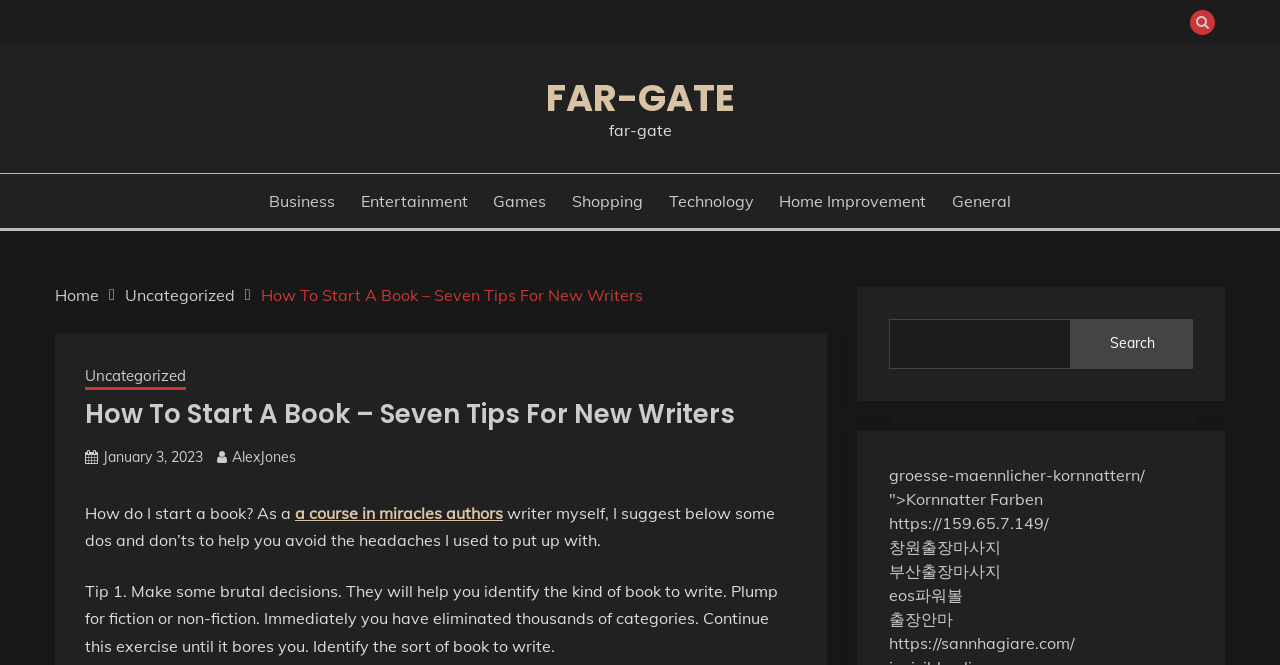What is the purpose of the button with the text ''?
Refer to the image and provide a thorough answer to the question.

The button with the text '' is located at the top right corner of the webpage, which is a common location for search buttons. Additionally, there is a search box nearby, which further supports the conclusion that this button is a search button.